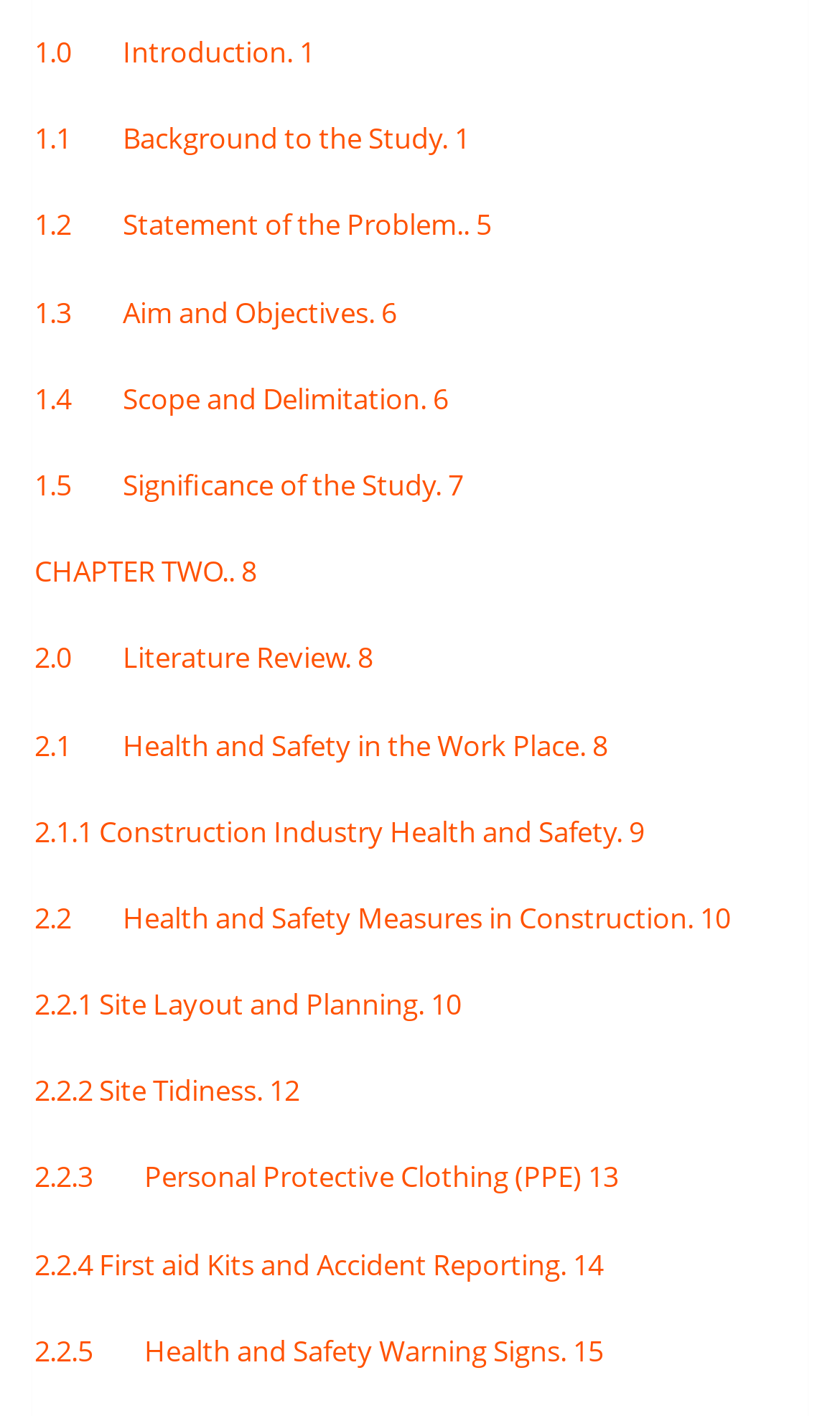Determine the bounding box coordinates of the section I need to click to execute the following instruction: "read about Health and Safety in the Work Place". Provide the coordinates as four float numbers between 0 and 1, i.e., [left, top, right, bottom].

[0.041, 0.512, 0.723, 0.539]